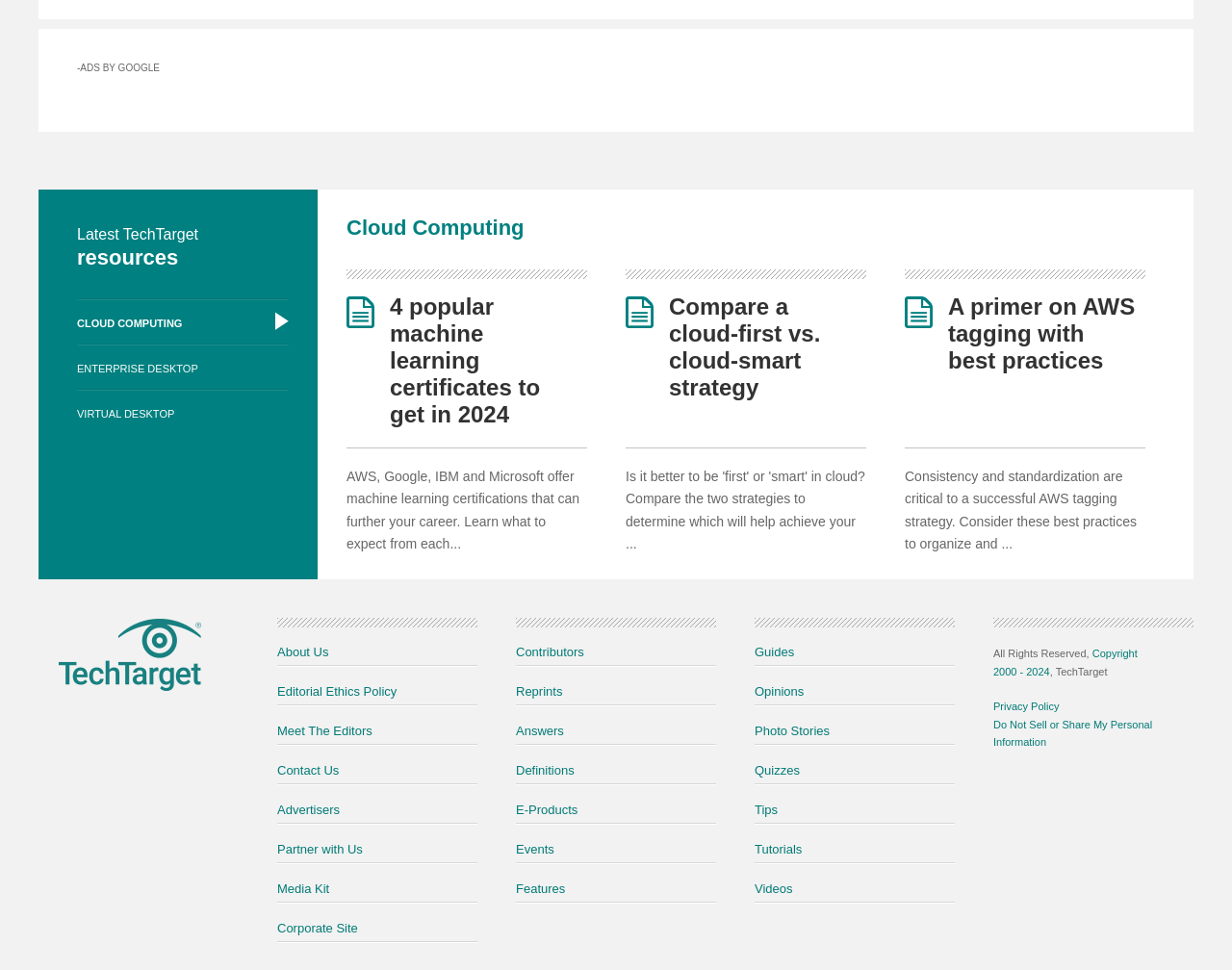Respond to the question with just a single word or phrase: 
What is the purpose of the links at the bottom of the webpage?

To provide additional information